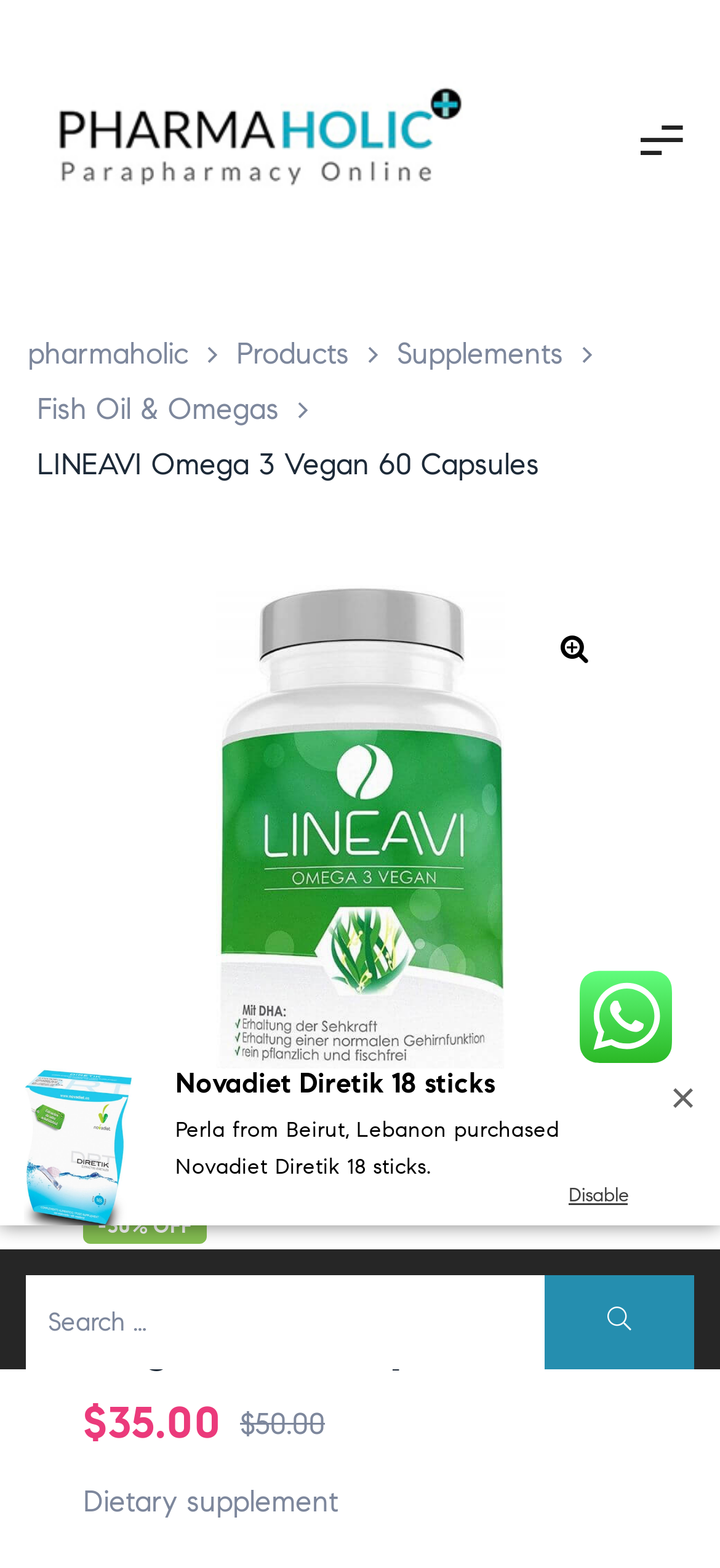Please identify the bounding box coordinates of the element's region that should be clicked to execute the following instruction: "Check the price of the product". The bounding box coordinates must be four float numbers between 0 and 1, i.e., [left, top, right, bottom].

[0.115, 0.89, 0.308, 0.927]